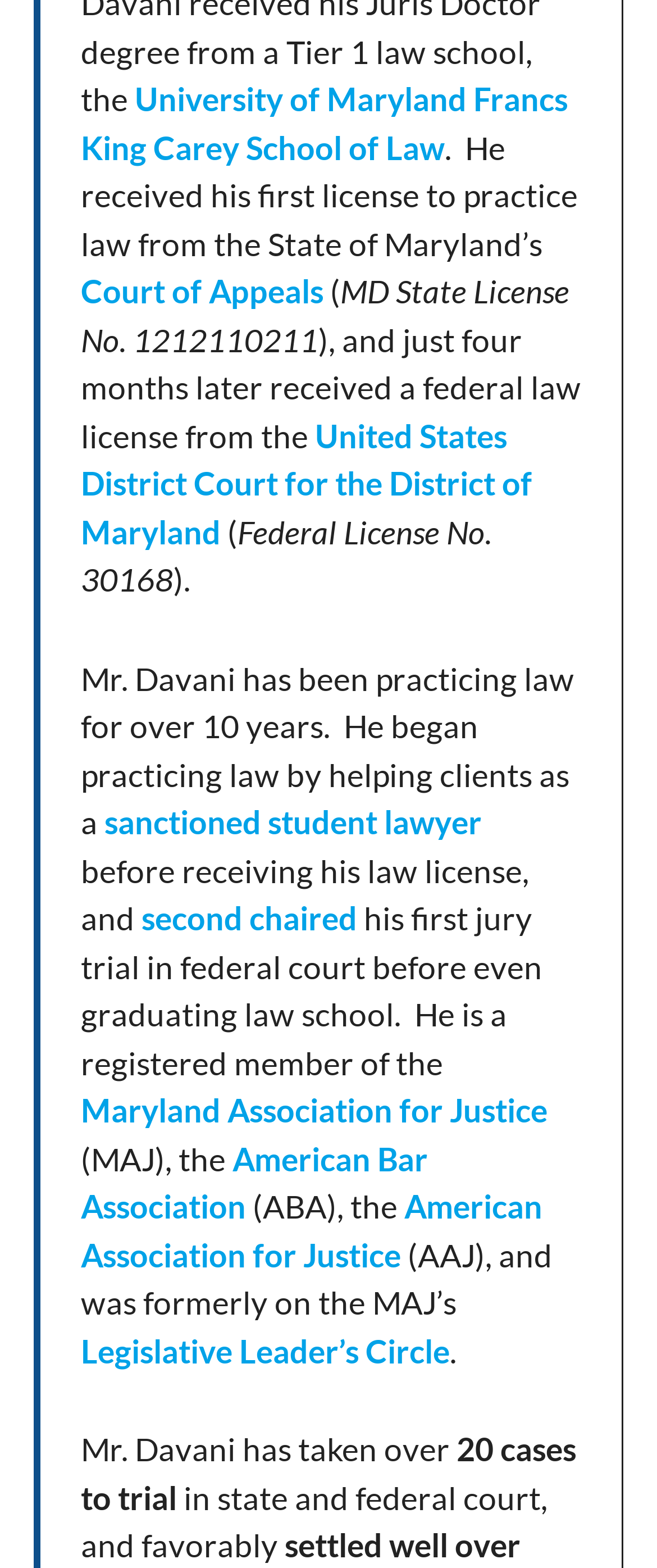Can you pinpoint the bounding box coordinates for the clickable element required for this instruction: "Read about Mr. Davani's experience as a sanctioned student lawyer"? The coordinates should be four float numbers between 0 and 1, i.e., [left, top, right, bottom].

[0.159, 0.512, 0.733, 0.537]